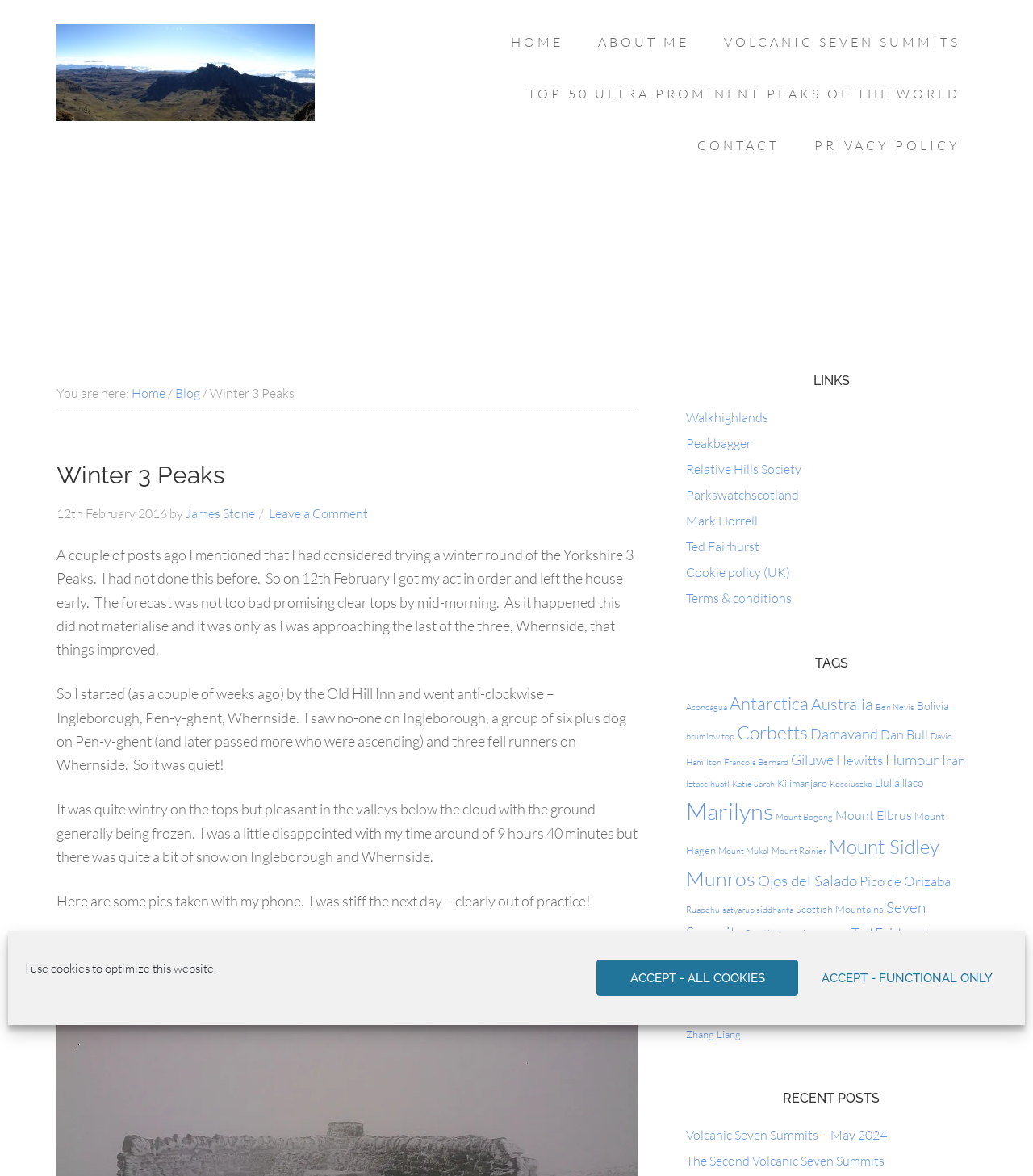Analyze the image and provide a detailed answer to the question: What is the category of the link 'Walkhighlands'?

I found the answer by looking at the links section of the webpage, where 'Walkhighlands' is listed under the category 'LINKS'.